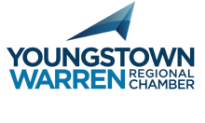What is the font style of the text in the logo?
Please respond to the question with a detailed and well-explained answer.

The caption describes the text 'YOUNGSTOWN WARREN REGIONAL CHAMBER' as being presented in a bold, professional font, which reflects the chamber's commitment to fostering economic development, networking, and support for local businesses.